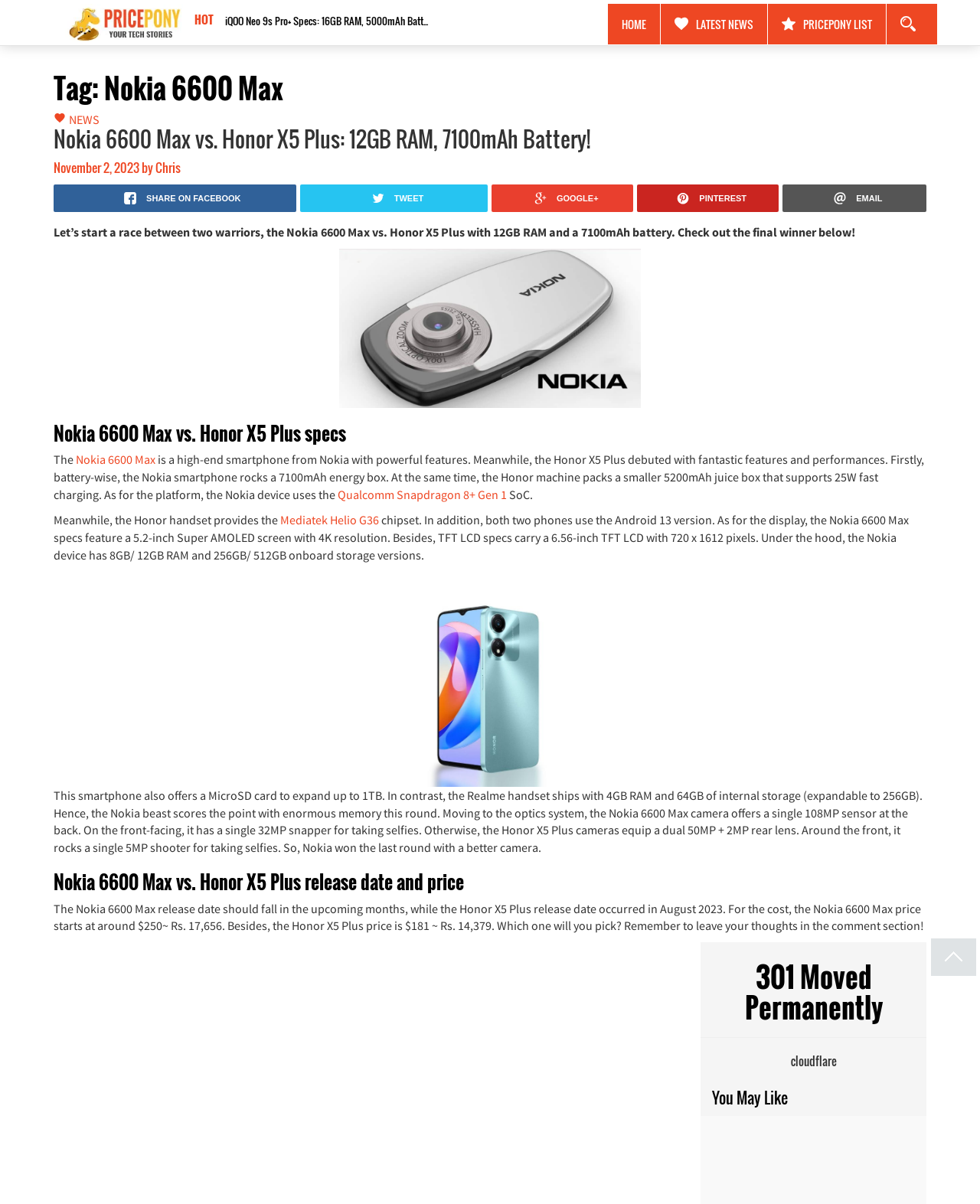Respond to the following question with a brief word or phrase:
What is the release date of the Honor X5 Plus?

August 2023